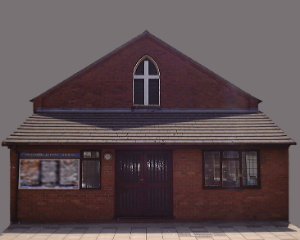Explain the image in a detailed and descriptive way.

The image depicts the Hightown Baptist Church, a charming brick building featuring a distinct gabled roof topped with an elegant pointed arch window. The facade showcases a simple yet inviting design, with timber doors at the center and several windows that allow natural light to fill the interior. A notice board can be seen on one side, likely providing information about services and community activities. The character of the building is enhanced by the warm red brick and the overall well-maintained appearance, making it a welcoming landmark in the Hightown area of Luton. The church's address, prominently displayed in the surrounding text, indicates its central role in the local community.